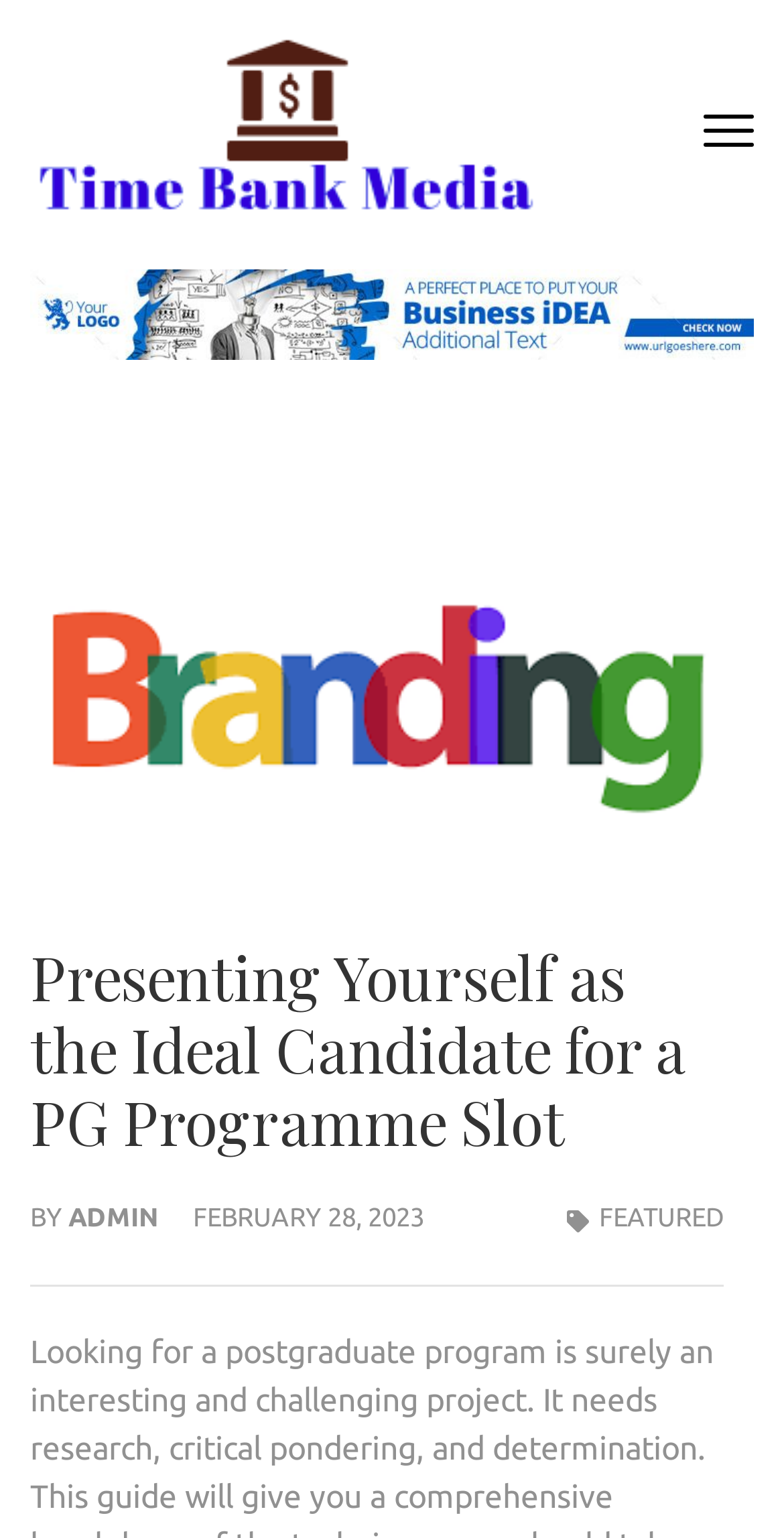Based on the provided description, "February 28, 2023", find the bounding box of the corresponding UI element in the screenshot.

[0.246, 0.782, 0.541, 0.8]